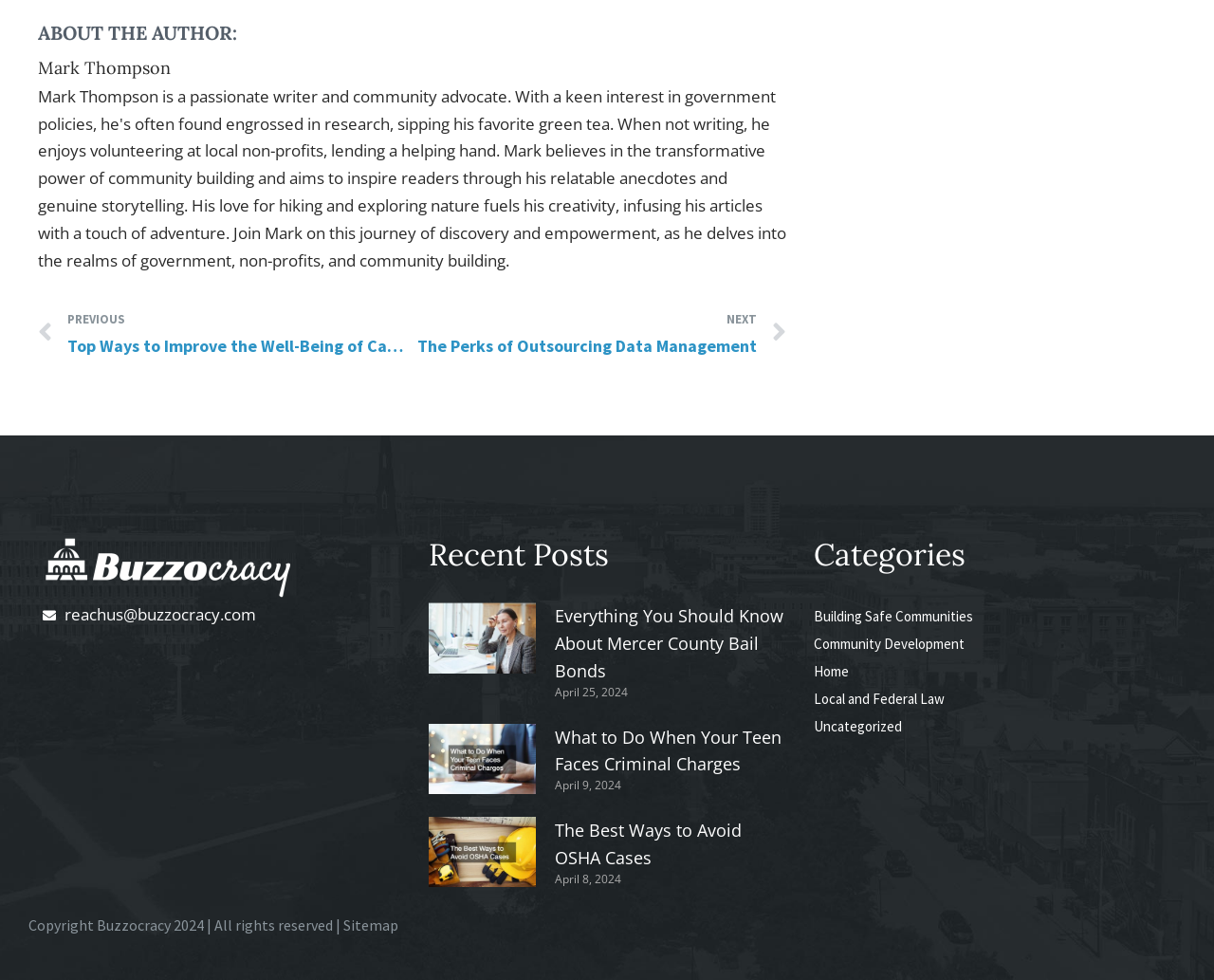What is the category of the first recent post?
Using the visual information, answer the question in a single word or phrase.

Uncategorized